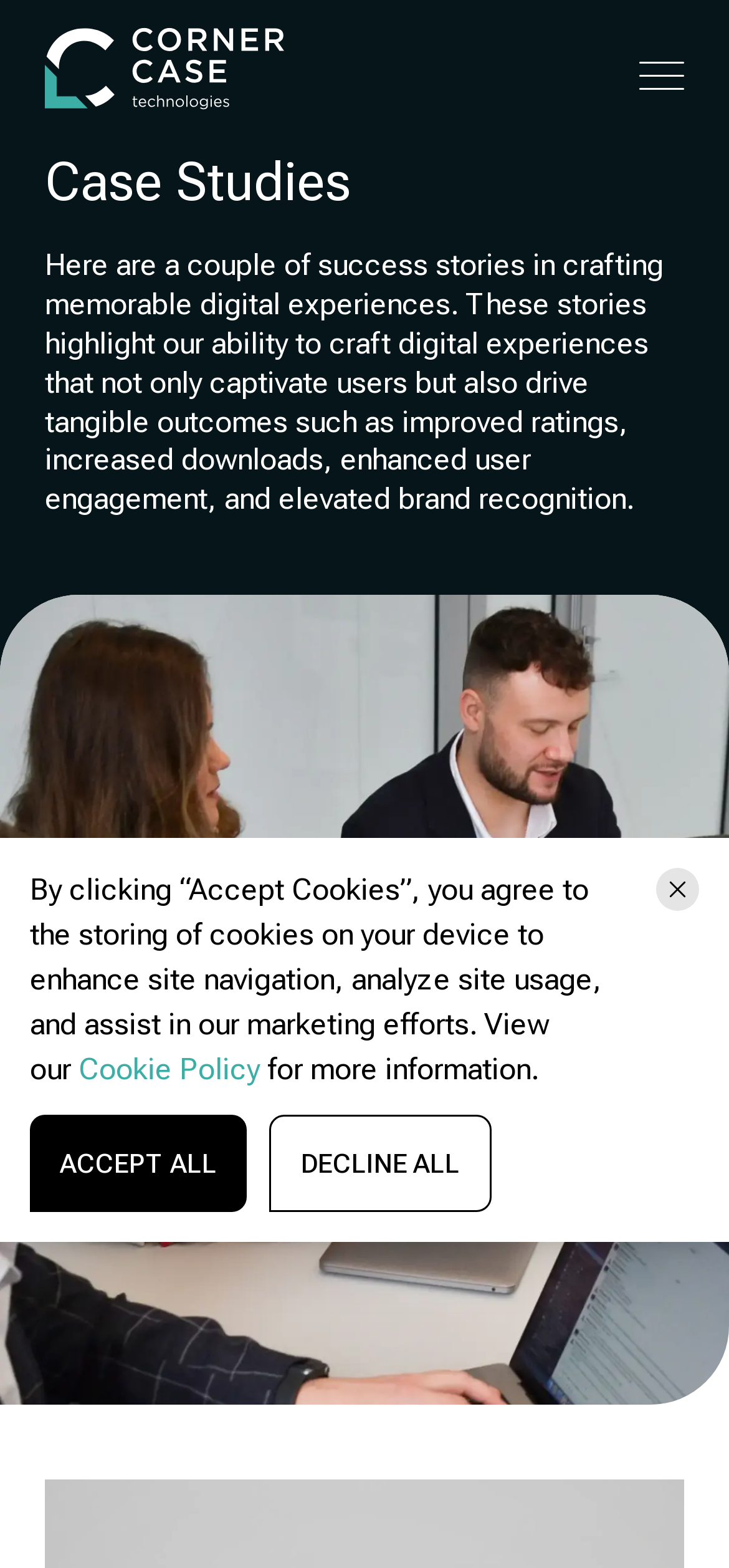Please use the details from the image to answer the following question comprehensively:
What is the purpose of the image at the bottom of the webpage?

The purpose of the image at the bottom of the webpage is to illustrate 'Case studying' because the image element has a description 'Case studying' and it is placed below the static text element that describes the content of the webpage as 'a couple of success stories in crafting memorable digital experiences'.